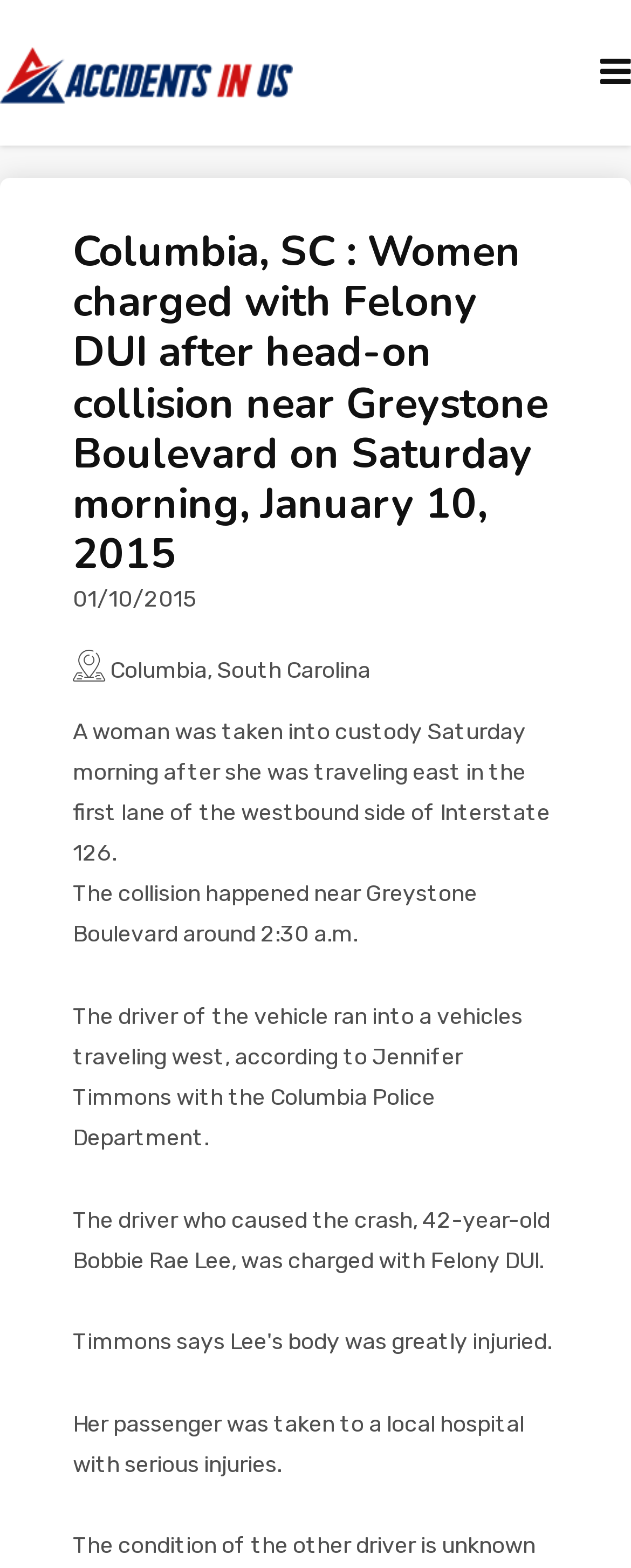Bounding box coordinates are specified in the format (top-left x, top-left y, bottom-right x, bottom-right y). All values are floating point numbers bounded between 0 and 1. Please provide the bounding box coordinate of the region this sentence describes: Traffic Reports

[0.0, 0.454, 1.0, 0.526]